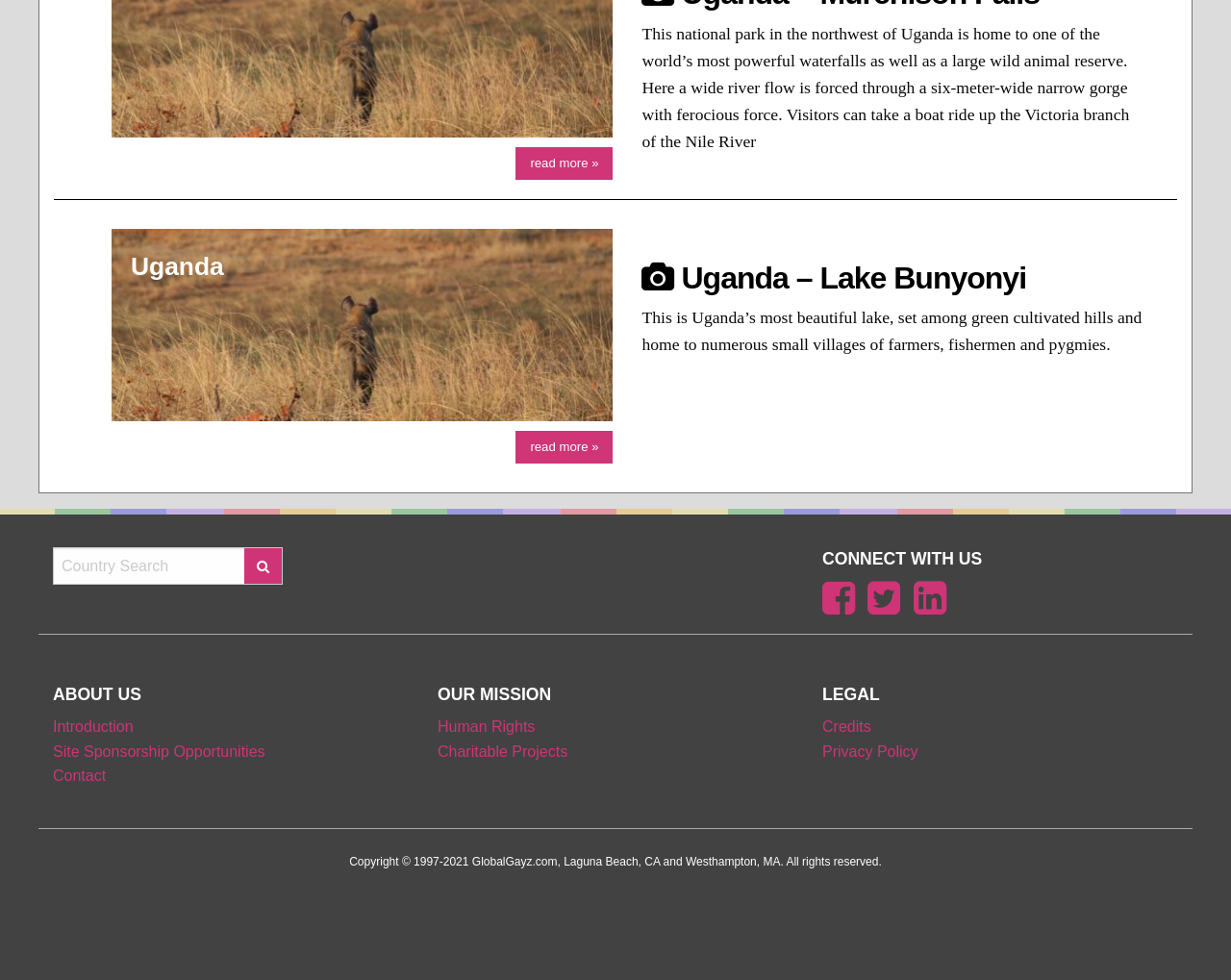Could you please study the image and provide a detailed answer to the question:
What is the name of the river mentioned in the text?

The text mentions 'the Victoria branch of the Nile River', indicating that the Nile River is the river being referred to. This text is located in the article section, which provides information about a national park in Uganda.